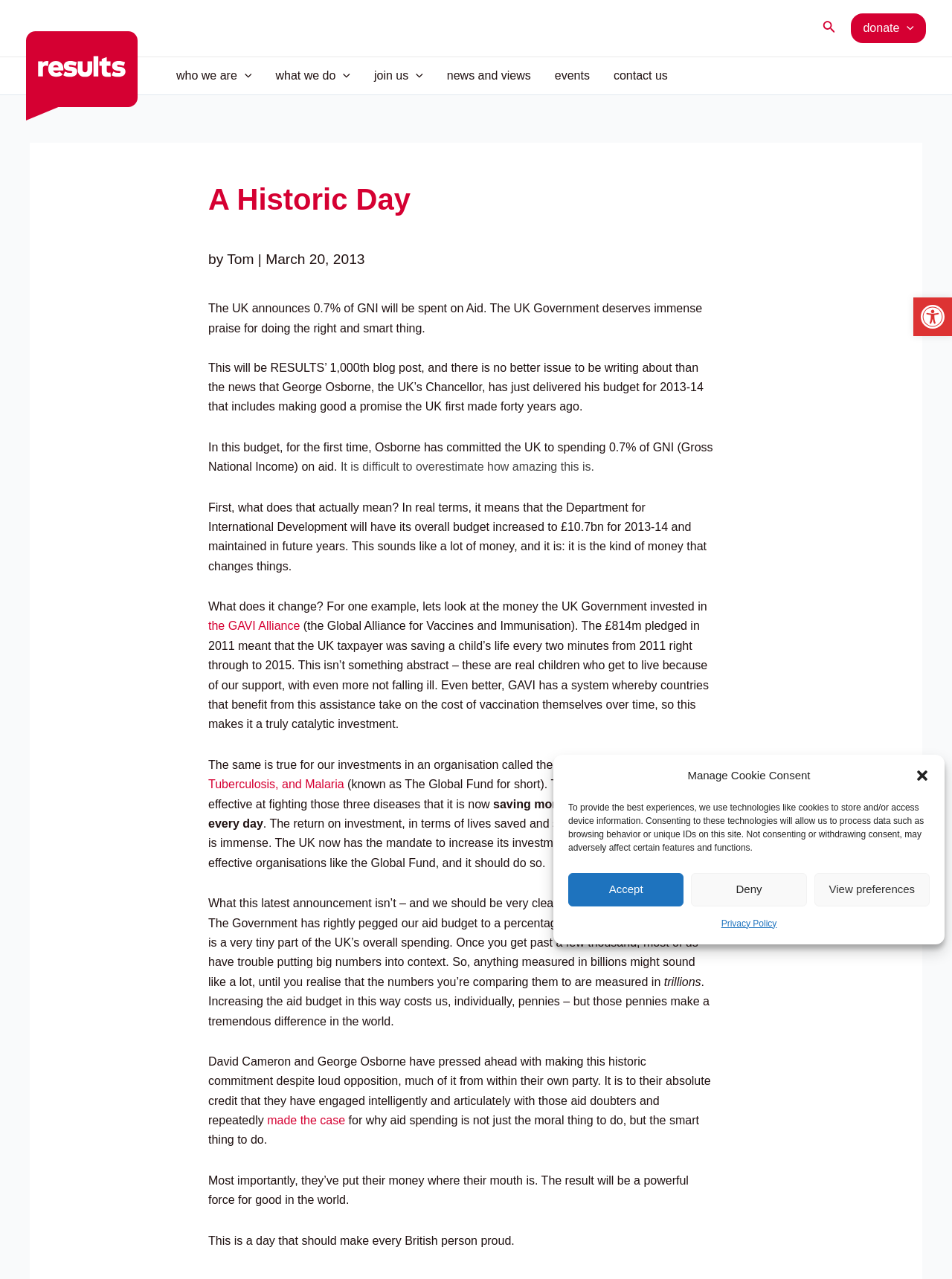Extract the bounding box of the UI element described as: "parent_node: join us aria-label="Menu Toggle"".

[0.429, 0.045, 0.444, 0.074]